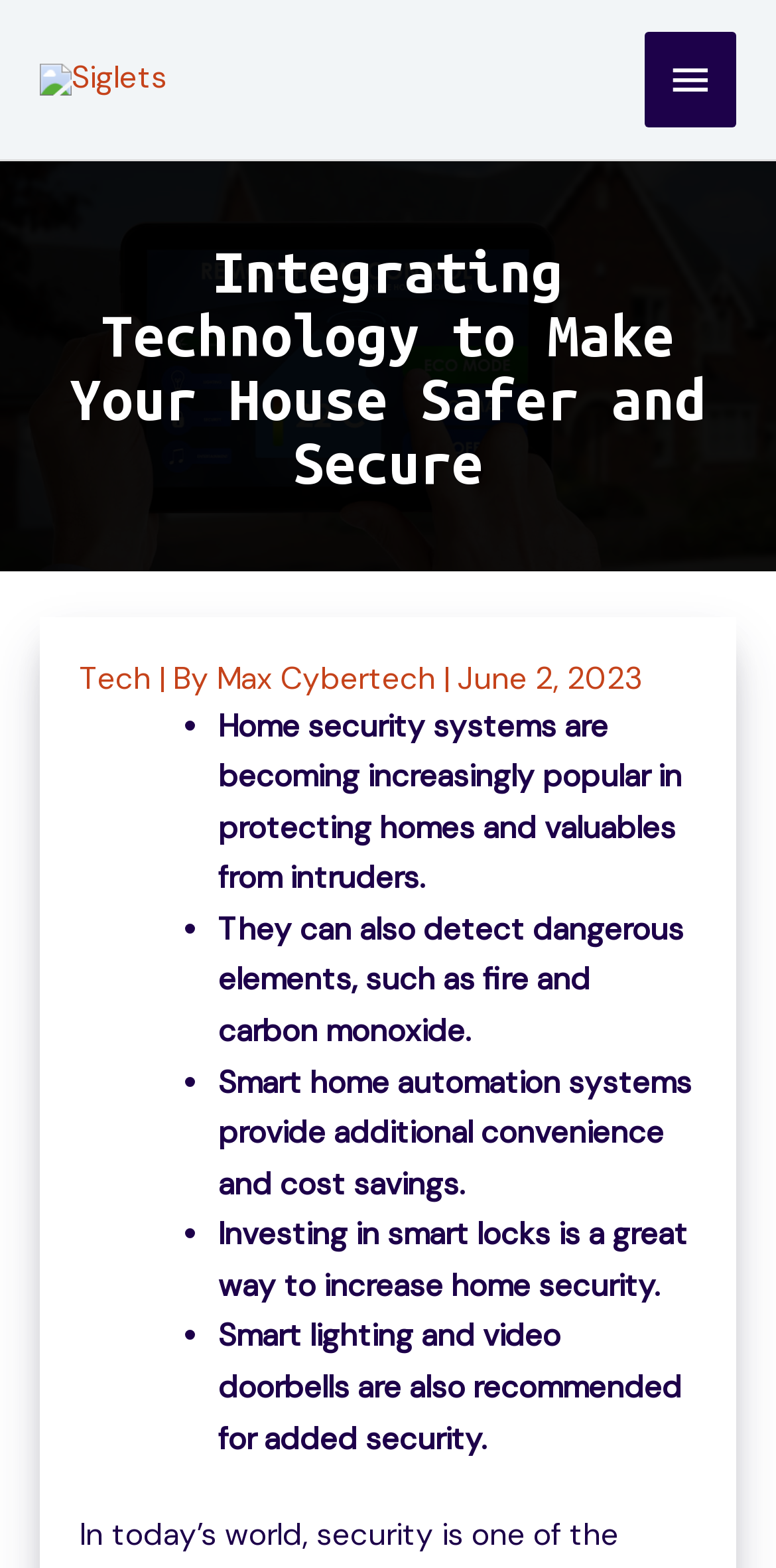Answer the question using only a single word or phrase: 
What is the purpose of smart home automation systems?

Convenience and cost savings